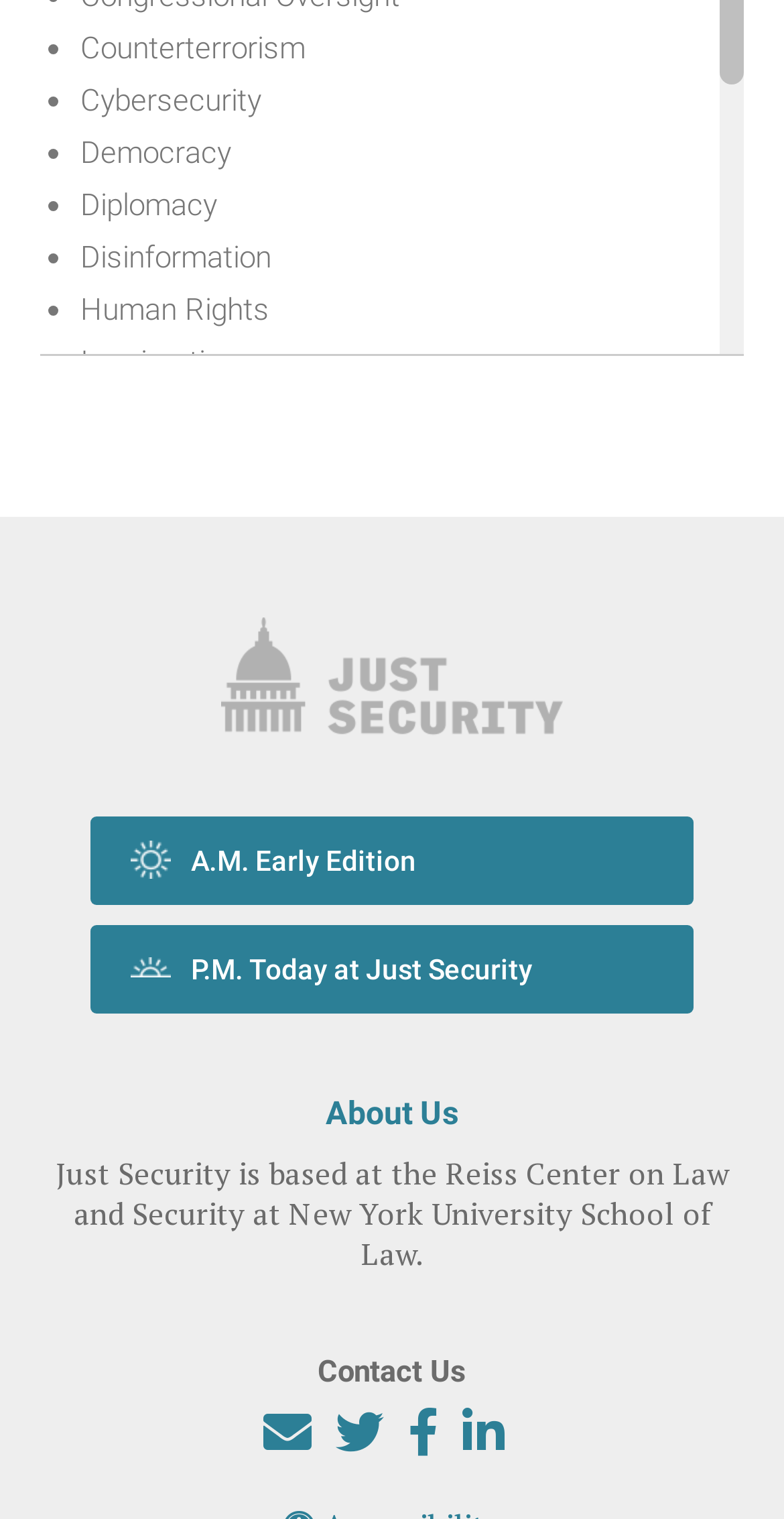Identify the bounding box coordinates of the section to be clicked to complete the task described by the following instruction: "Read this issue". The coordinates should be four float numbers between 0 and 1, formatted as [left, top, right, bottom].

None